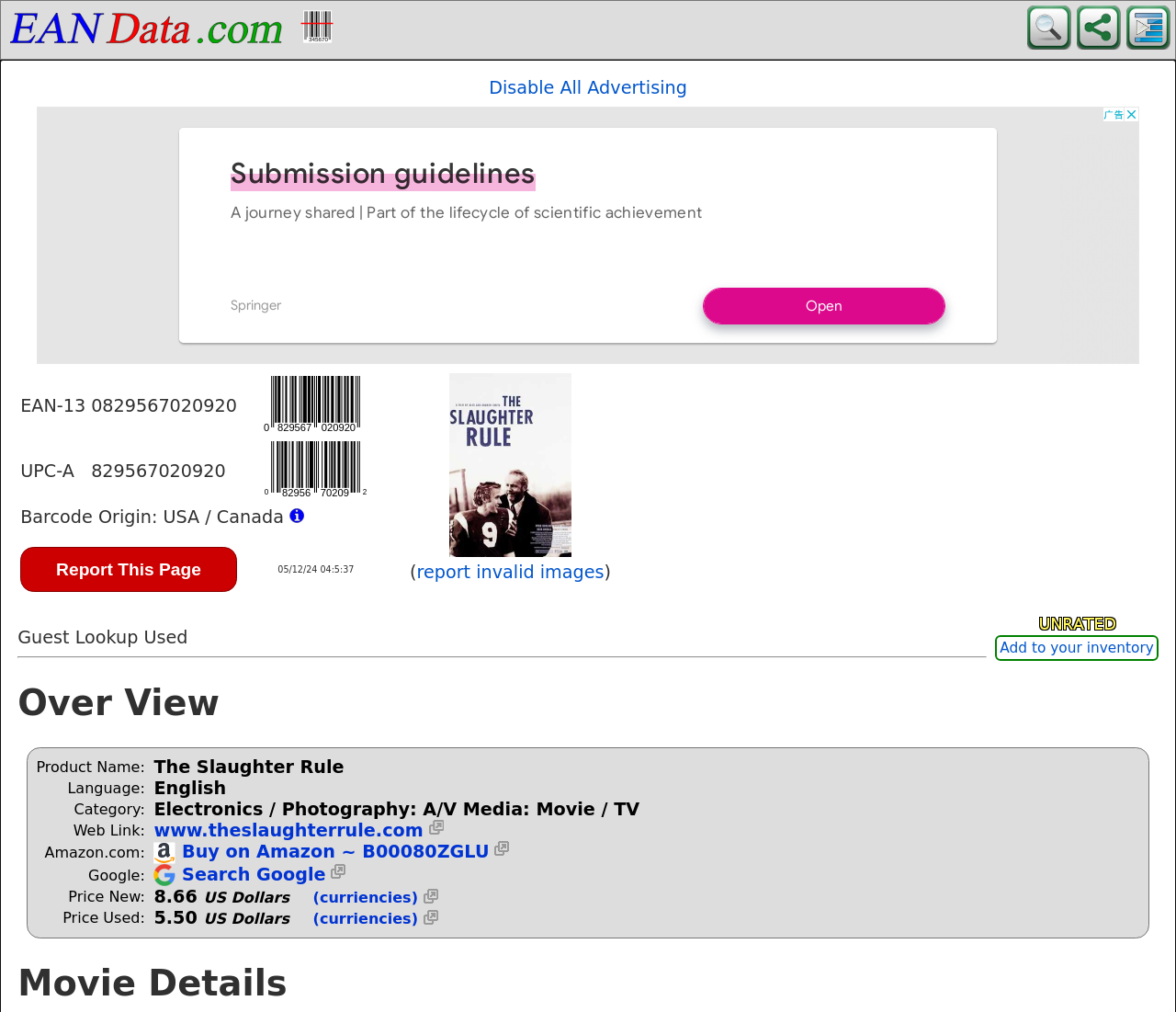Construct a thorough caption encompassing all aspects of the webpage.

This webpage appears to be a product information page, specifically for a DVD or movie titled "The Slaughter Rule". At the top of the page, there are several links and images, including a search bar, a share button, and a menu button, all aligned horizontally. Below these, there is a table with three rows, each containing information about a different type of barcode (EAN-13, UPC-A, and another unspecified type). Each row includes the barcode type, the barcode number, and an image of the barcode.

To the right of the table, there is a section with a heading "Over View" and several lines of text providing information about the product, including its name, language, category, and web link. Below this, there are links to purchase the product on Amazon and to search for it on Google.

Further down the page, there is a section with a heading "Movie Details", but the content of this section is not specified. Throughout the page, there are also several buttons and links, including a "Report This Page" button and a link to report invalid images.

At the very bottom of the page, there is a separator line and a section with a heading "Guest Lookup Used", which appears to be related to user activity on the site.